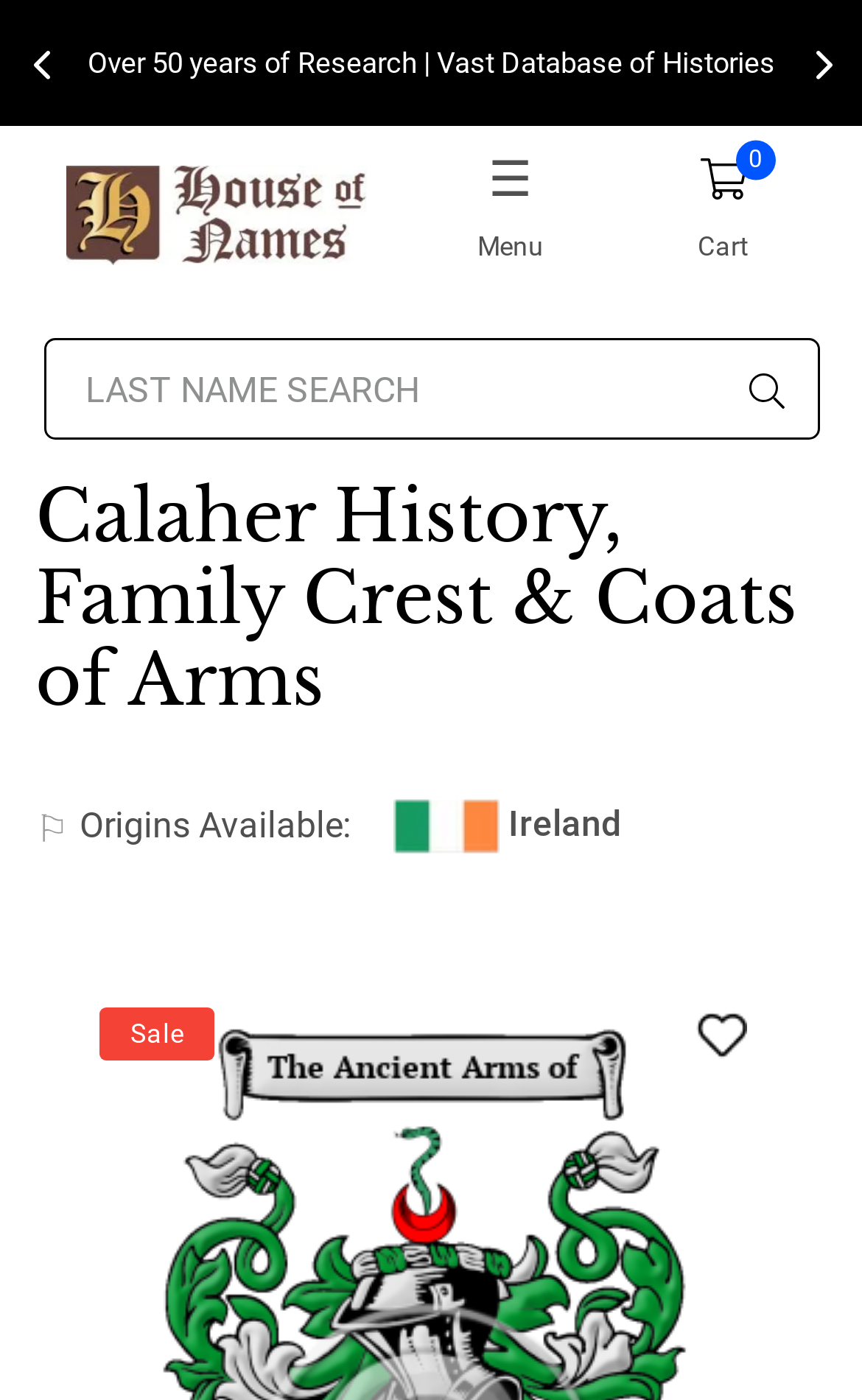Identify the bounding box of the UI component described as: "alt="HouseofNames"".

[0.077, 0.118, 0.426, 0.189]